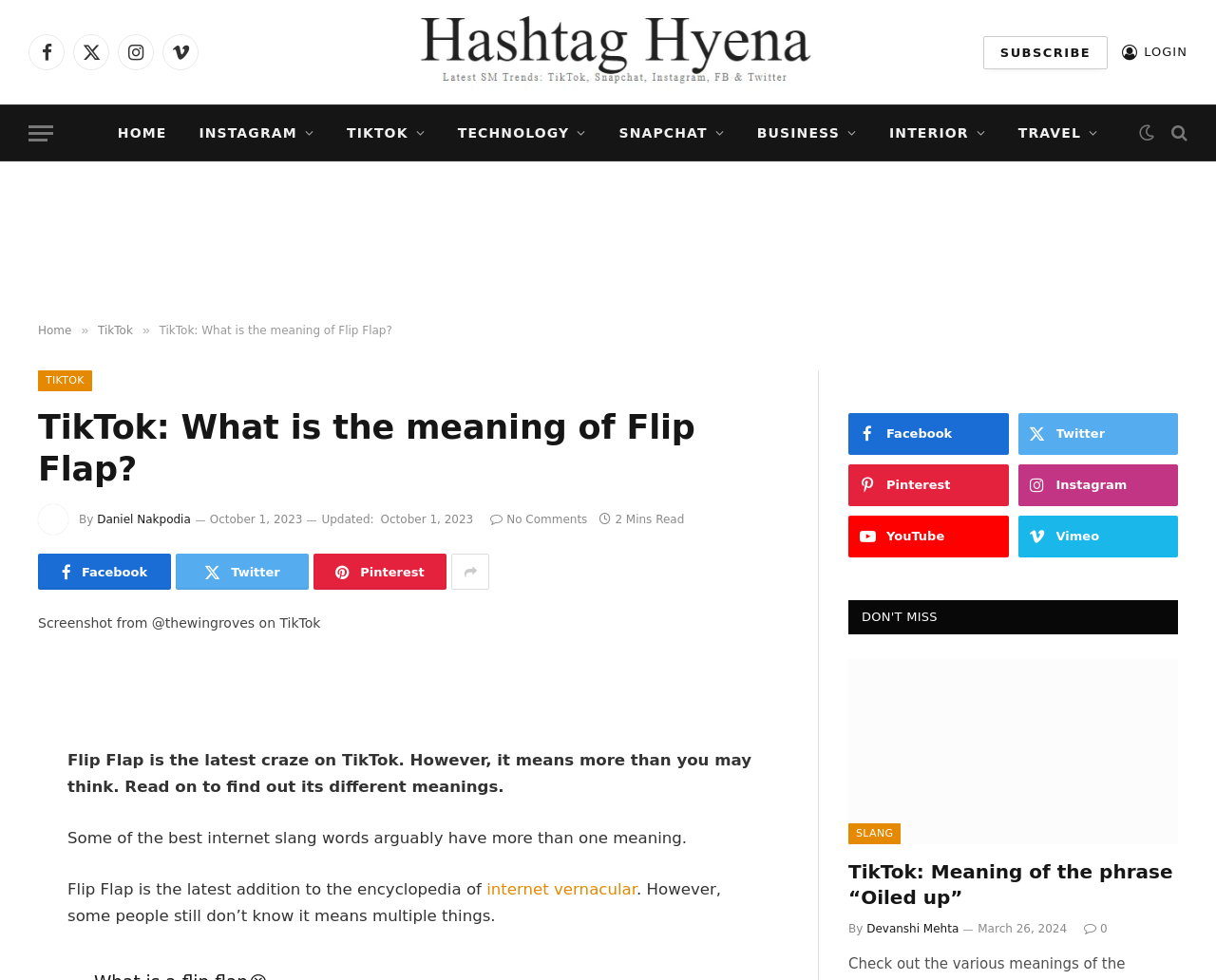What is the name of the social media platform mentioned in the article?
Using the picture, provide a one-word or short phrase answer.

TikTok